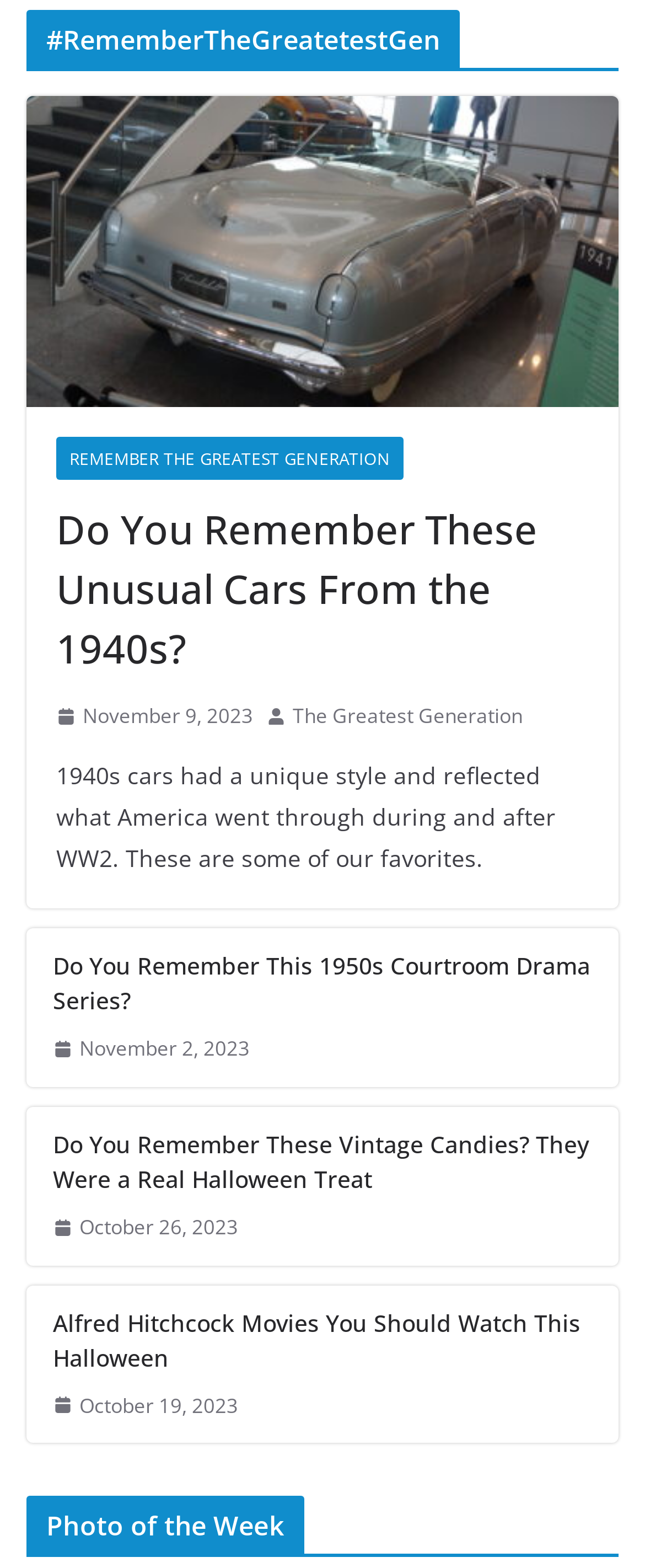Indicate the bounding box coordinates of the element that must be clicked to execute the instruction: "Click on the link to learn about 1940s cars". The coordinates should be given as four float numbers between 0 and 1, i.e., [left, top, right, bottom].

[0.041, 0.061, 0.959, 0.26]